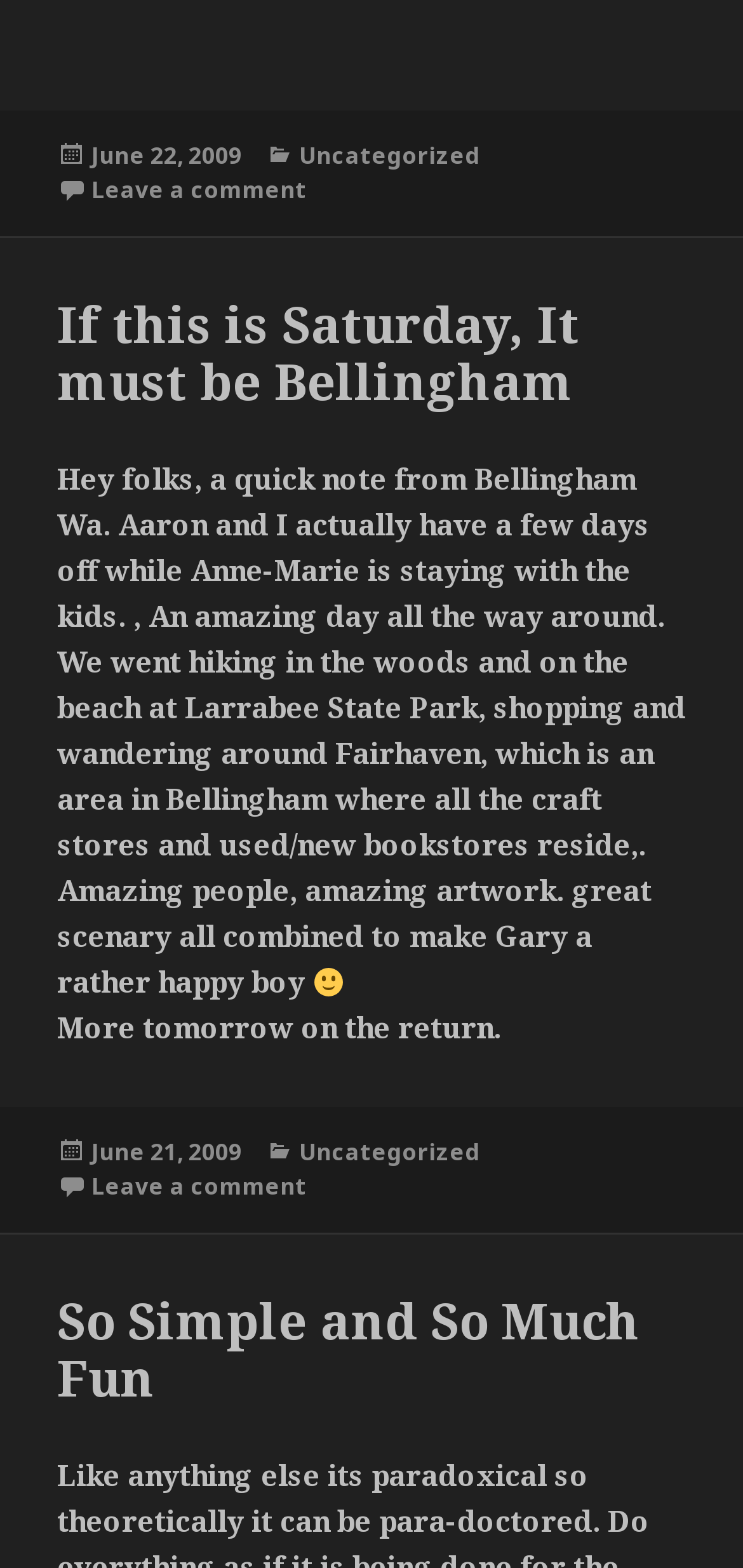What is the name of the state park mentioned in the text?
Please analyze the image and answer the question with as much detail as possible.

I found the name of the state park by reading the text in the article section, where it says 'We went hiking in the woods and on the beach at Larrabee State Park'.